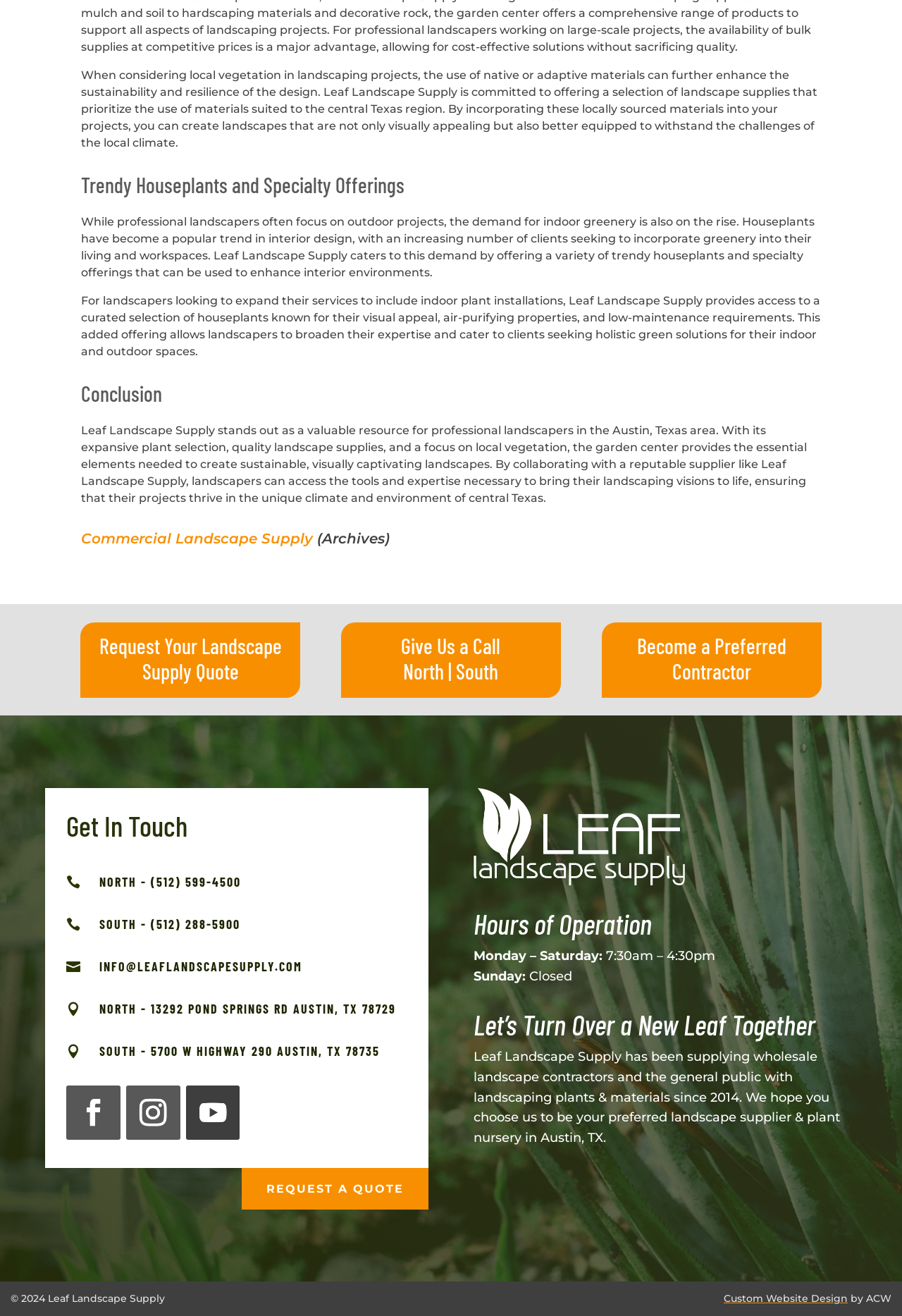Please identify the bounding box coordinates of the element I need to click to follow this instruction: "View hours of operation".

[0.525, 0.69, 0.95, 0.719]